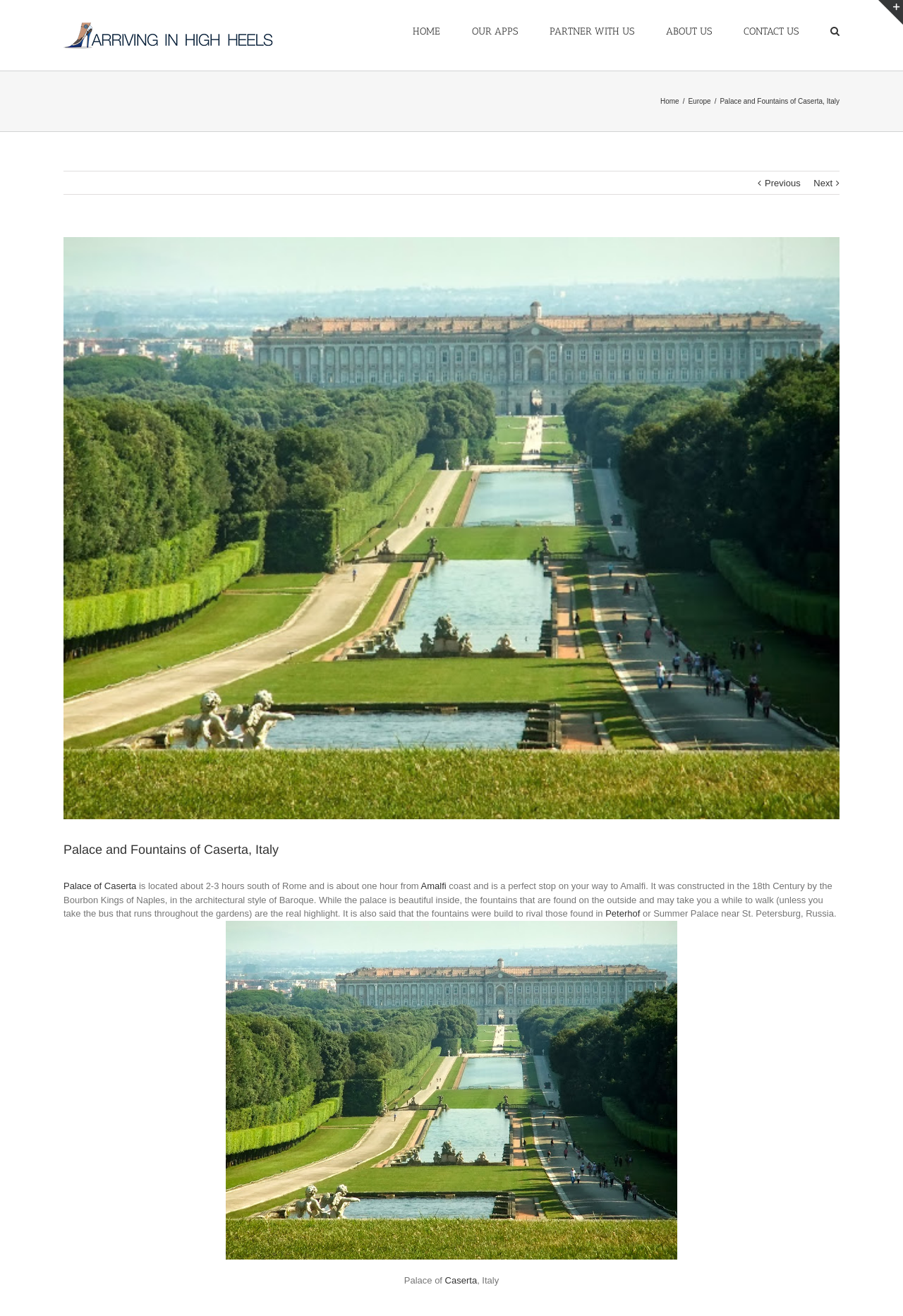What is the highlight of the palace?
Please use the image to provide a one-word or short phrase answer.

Fountains